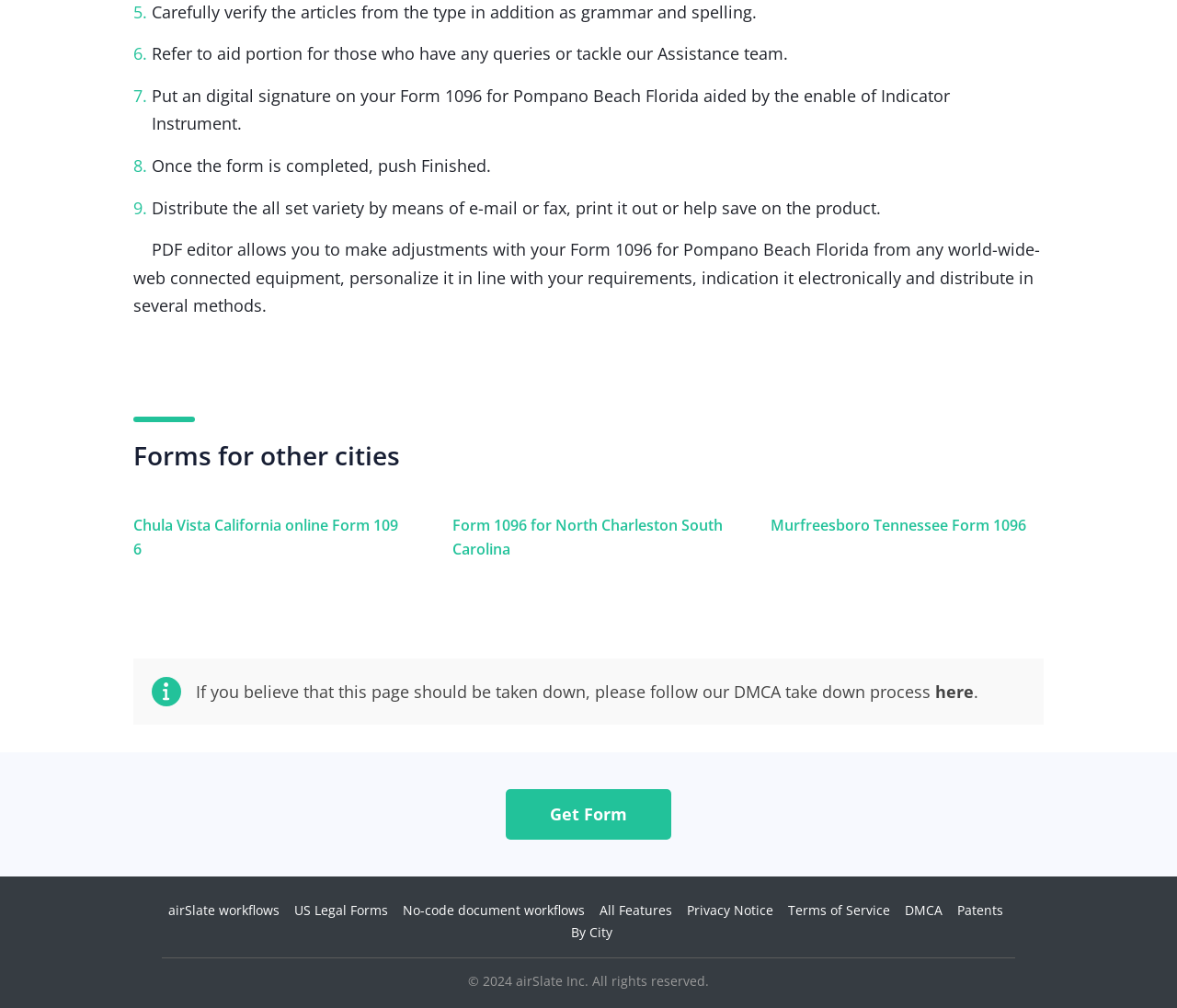What is the purpose of the Indicator Instrument?
Based on the visual content, answer with a single word or a brief phrase.

Sign Form 1096